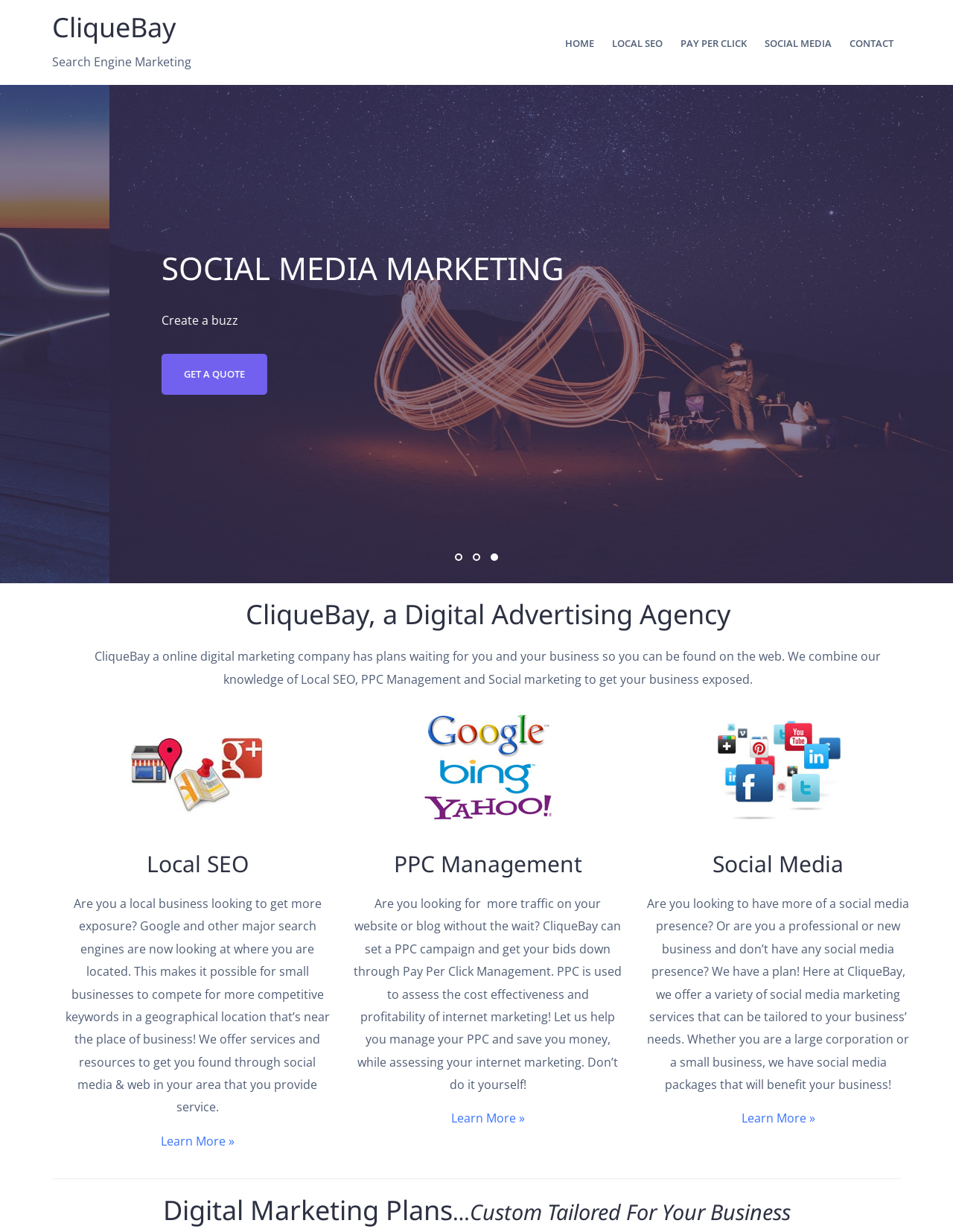What services does CliqueBay offer?
Answer the question with as much detail as you can, using the image as a reference.

CliqueBay offers various services, including Local SEO, PPC Management, and Social Media, which are mentioned in the headings and descriptions throughout the page. These services are also highlighted in the images and buttons on the page.